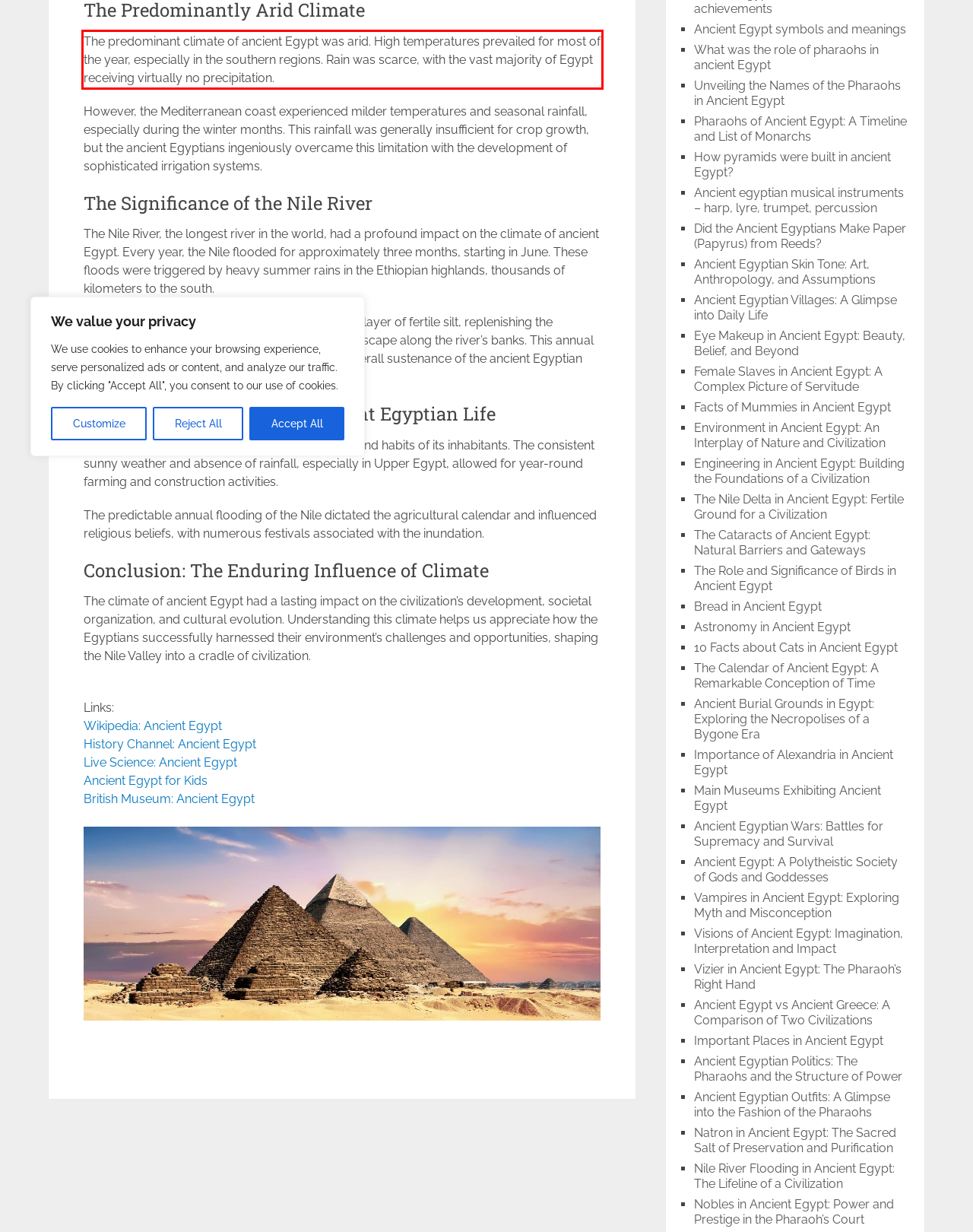Using the provided screenshot, read and generate the text content within the red-bordered area.

The predominant climate of ancient Egypt was arid. High temperatures prevailed for most of the year, especially in the southern regions. Rain was scarce, with the vast majority of Egypt receiving virtually no precipitation.